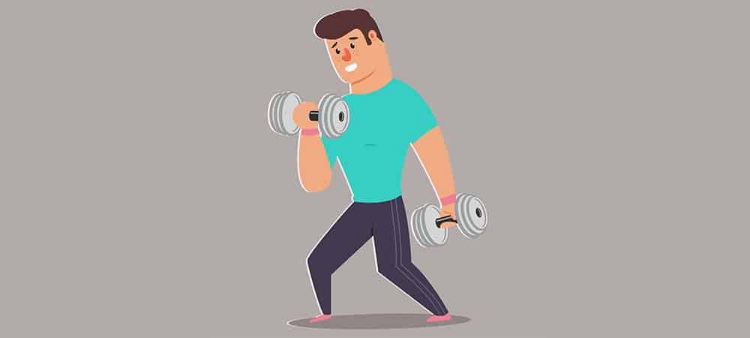What is the man holding in each hand?
Could you answer the question with a detailed and thorough explanation?

The man in the image is holding a dumbbell in each hand, which is a key aspect of the workout he is engaged in. The caption specifically mentions that he holds a dumbbell in each hand, emphasizing the focus on strength training for the biceps.